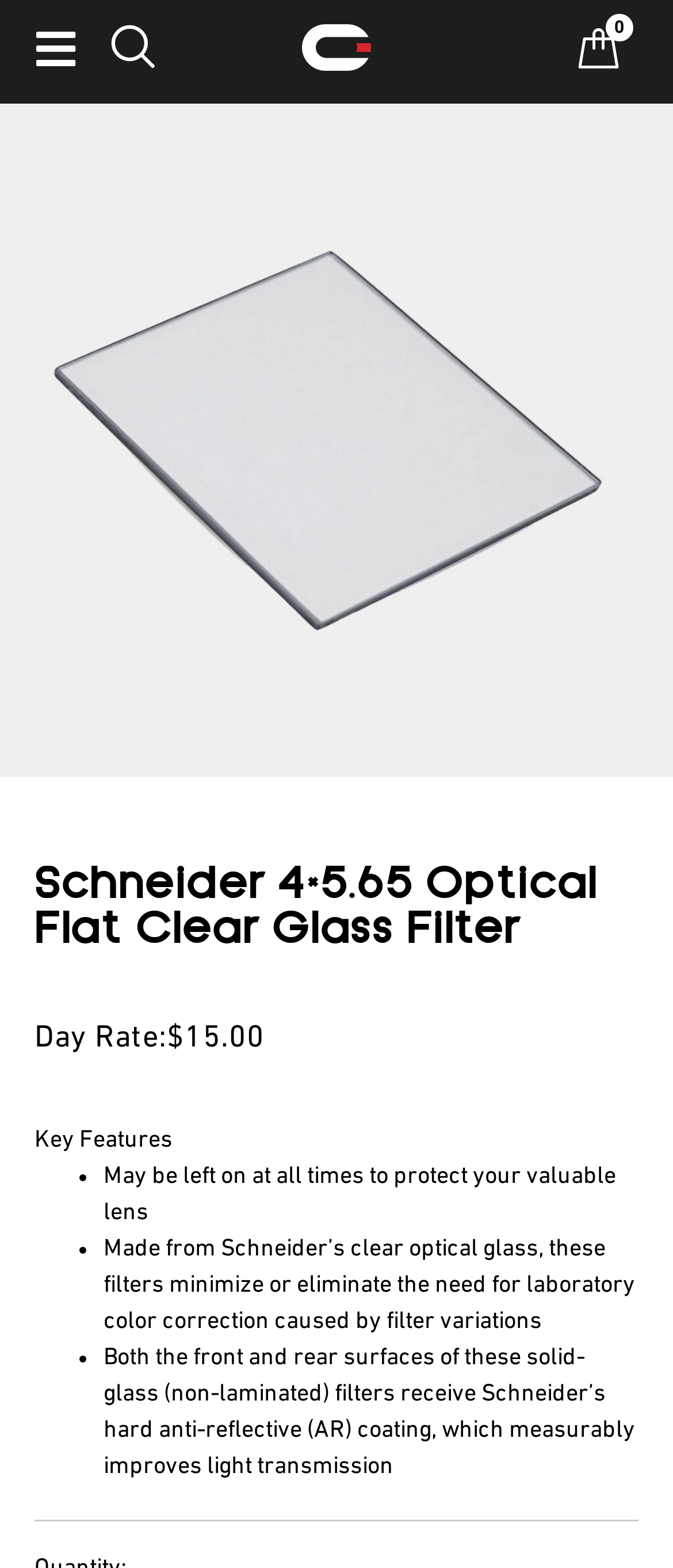Use the information in the screenshot to answer the question comprehensively: What type of coating is applied to the Schneider filter?

I found the answer by reading the third key feature listed, which says 'Both the front and rear surfaces of these solid-glass (non-laminated) filters receive Schneider’s hard anti-reflective (AR) coating...'.